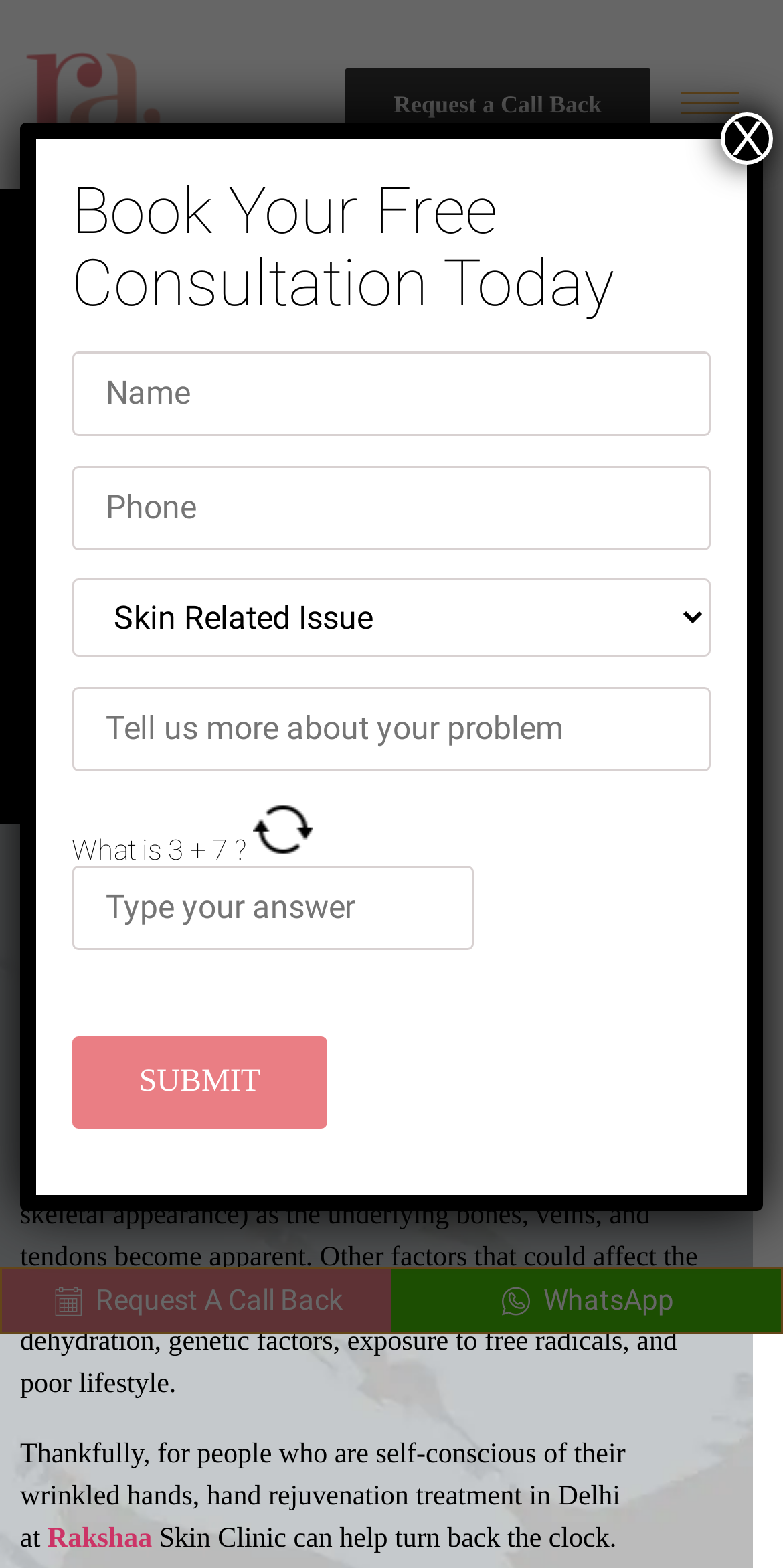Refer to the image and provide an in-depth answer to the question: 
What is the icon on the top right corner of the webpage?

The webpage has a hamburger icon on the top right corner, which is a common navigation icon used to toggle a menu or sidebar.